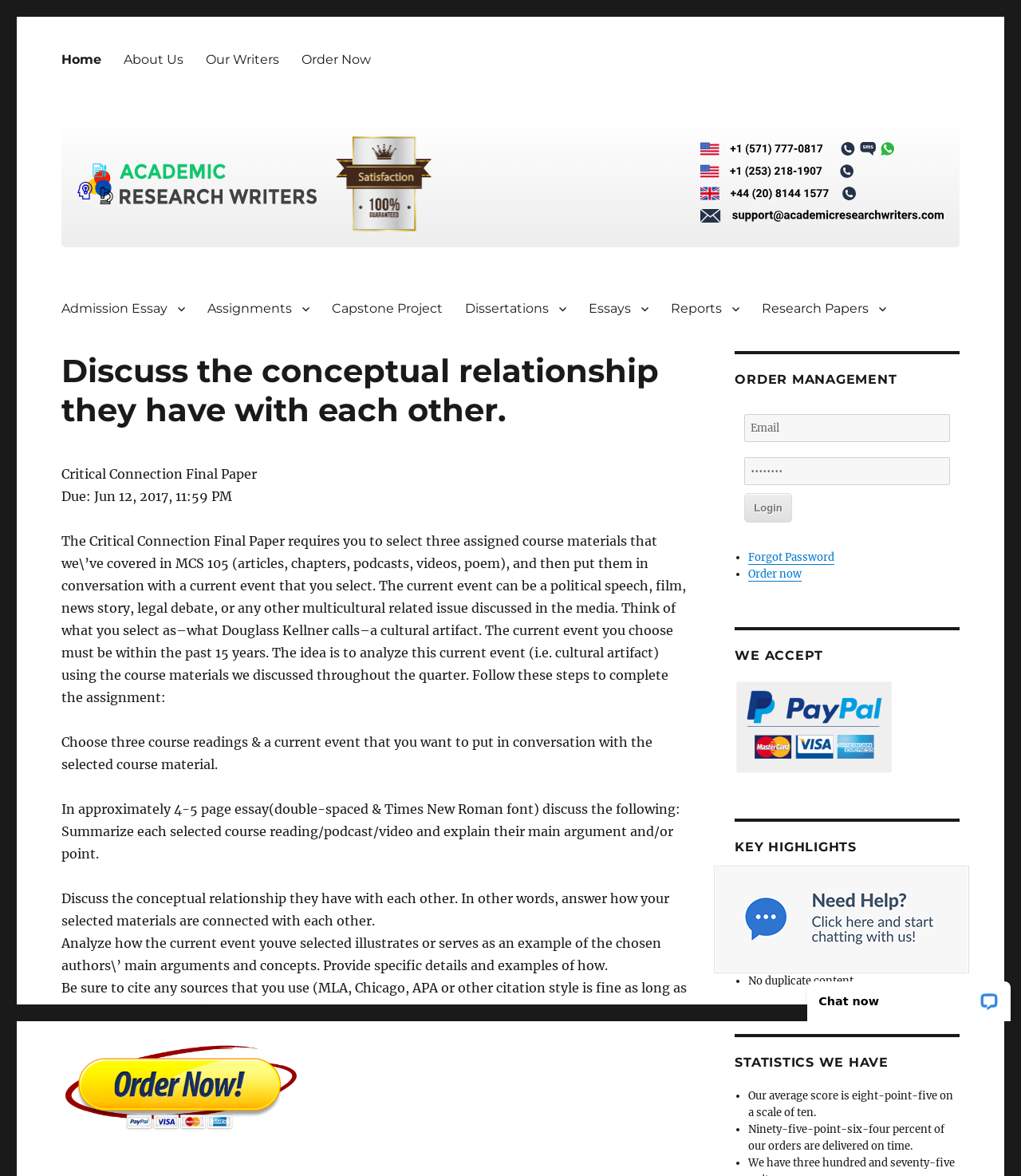Provide an in-depth description of the elements and layout of the webpage.

This webpage appears to be an academic writing service website. At the top, there is a primary navigation menu with links to "Home", "About Us", "Our Writers", and "Order Now". Below this menu, there are two prominent links: "Best research writing services" and "Satisfaction Guarantee", each accompanied by an image.

The main content of the webpage is divided into several sections. The first section has a heading "Discuss the conceptual relationship they have with each other." and provides instructions for a Critical Connection Final Paper assignment. The assignment requires selecting three course materials and analyzing their relationship with a current event. The section also includes a due date and time for the assignment.

Below this section, there is a navigation menu with links to various academic services, such as "Admission Essay", "Assignments", "Capstone Project", and "Research Papers". This menu is followed by a section with a heading "ORDER MANAGEMENT" that includes a table with fields for email and login credentials.

The next section has a heading "WE ACCEPT" and features an image. This is followed by a section with a heading "KEY HIGHLIGHTS" that lists several benefits of the academic writing service, including quick and easy assistance, professionals only, and no duplicate content.

The final sections of the webpage have headings "STATISTICS WE HAVE" and list several statistics about the service, including an average score and on-time delivery rate. There is also an iframe with a live chat widget and an image that says "Chat now".